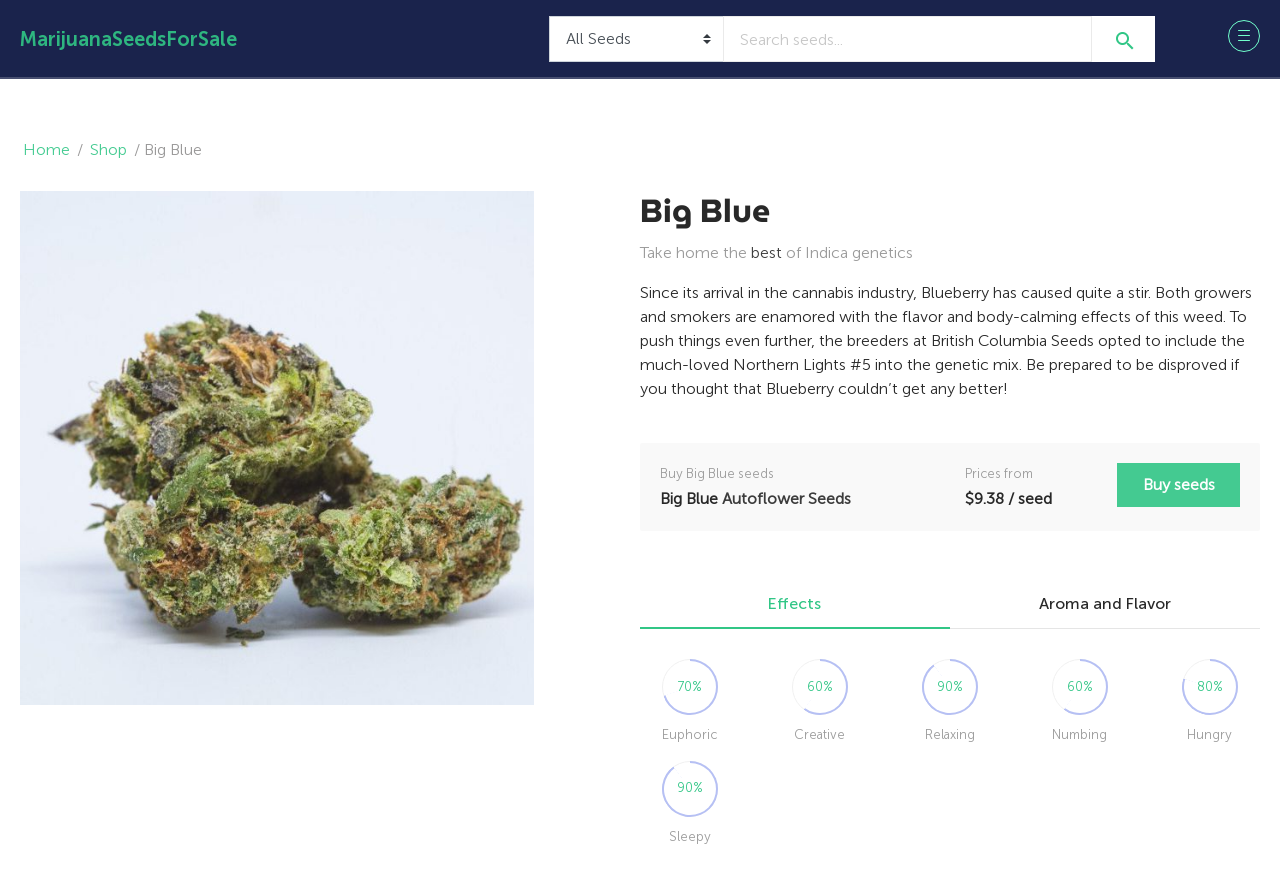Please find the bounding box coordinates of the section that needs to be clicked to achieve this instruction: "Search for a product".

[0.429, 0.018, 0.902, 0.07]